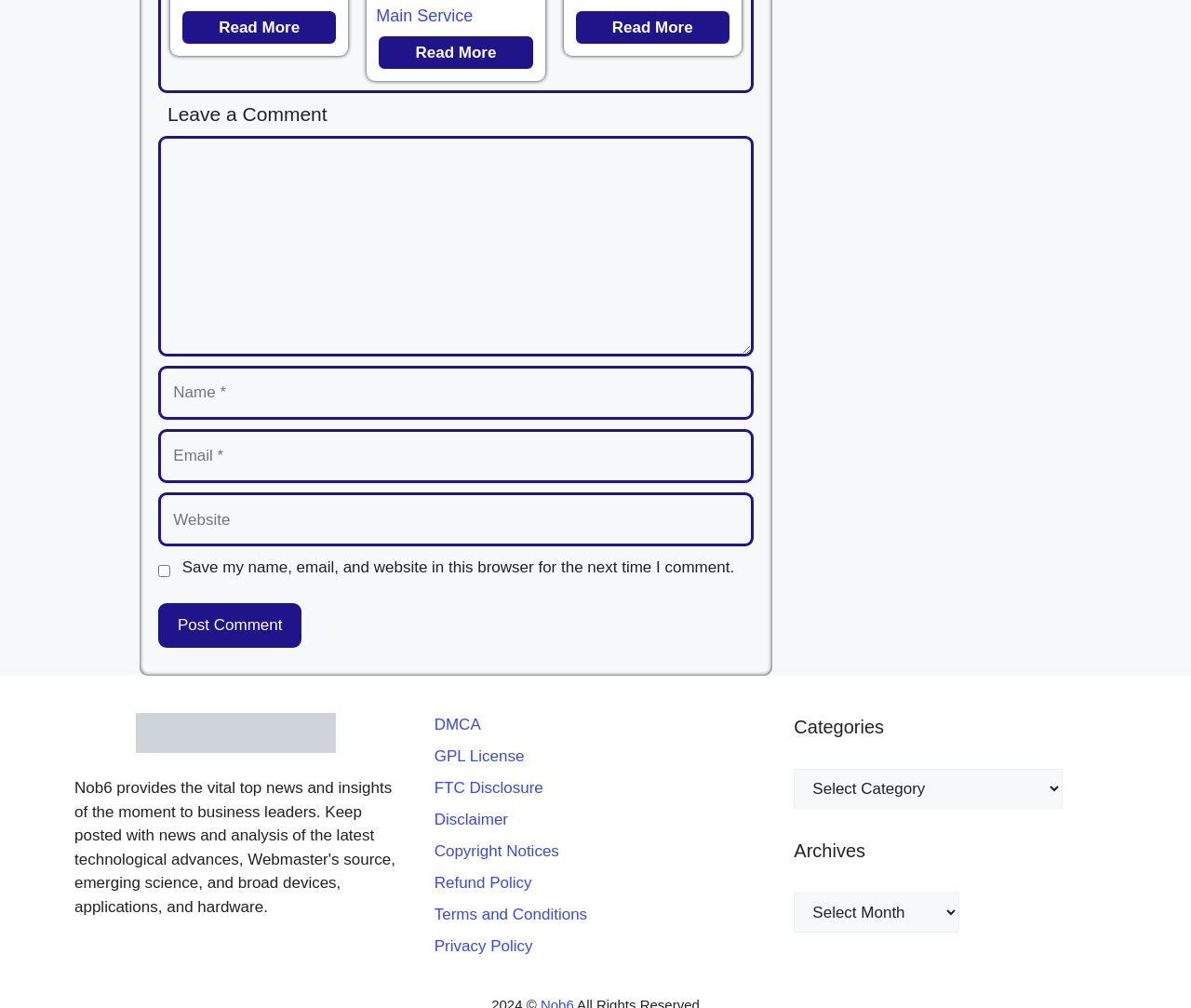Can you look at the image and give a comprehensive answer to the question:
What is the purpose of the checkbox?

The checkbox is labeled 'Save my name, email, and website in this browser for the next time I comment.' This suggests that the checkbox is used to save the user's data, so that they do not have to re-enter it every time they want to leave a comment.